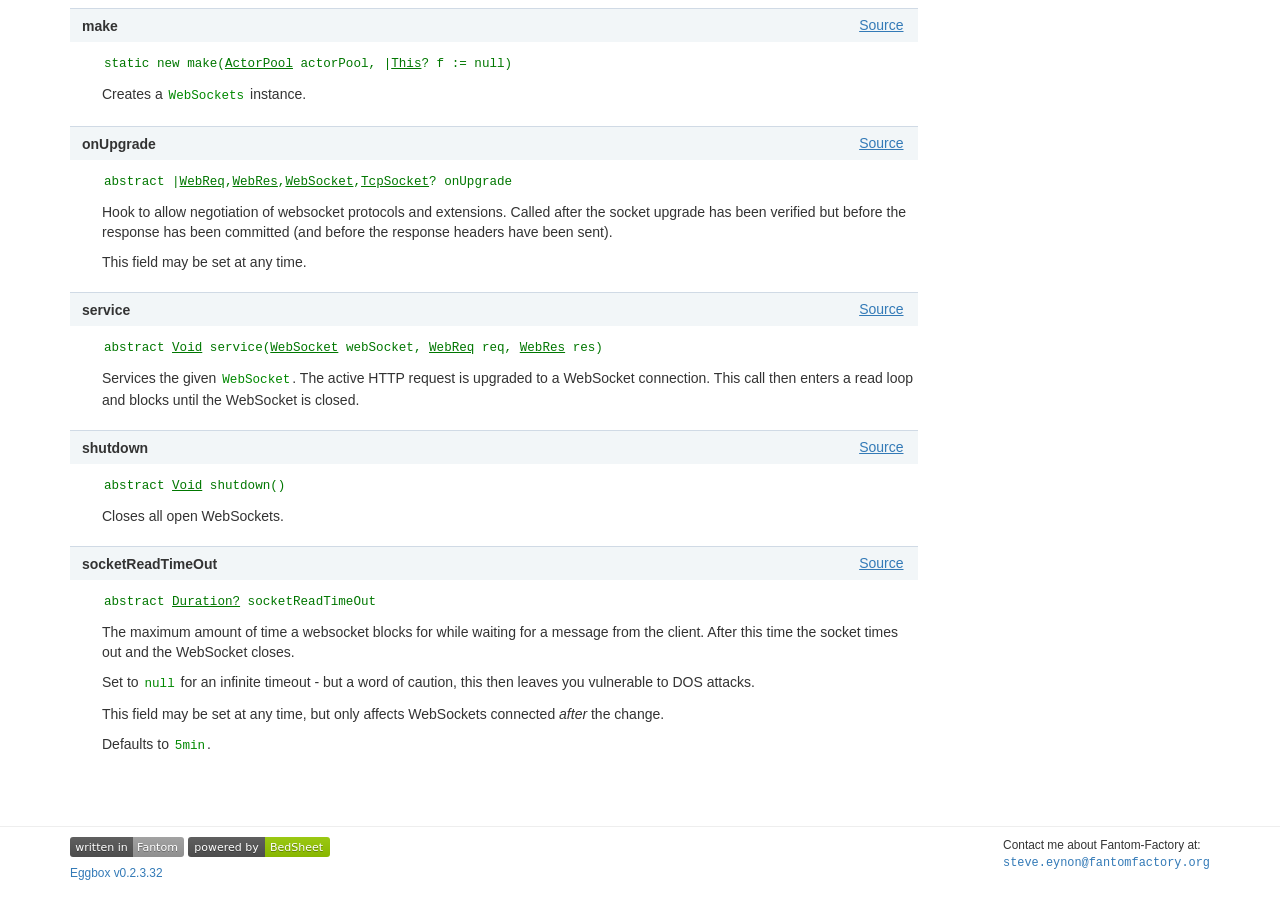Given the element description written inwritten inFantomFantom, predict the bounding box coordinates for the UI element in the webpage screenshot. The format should be (top-left x, top-left y, bottom-right x, bottom-right y), and the values should be between 0 and 1.

[0.055, 0.937, 0.147, 0.955]